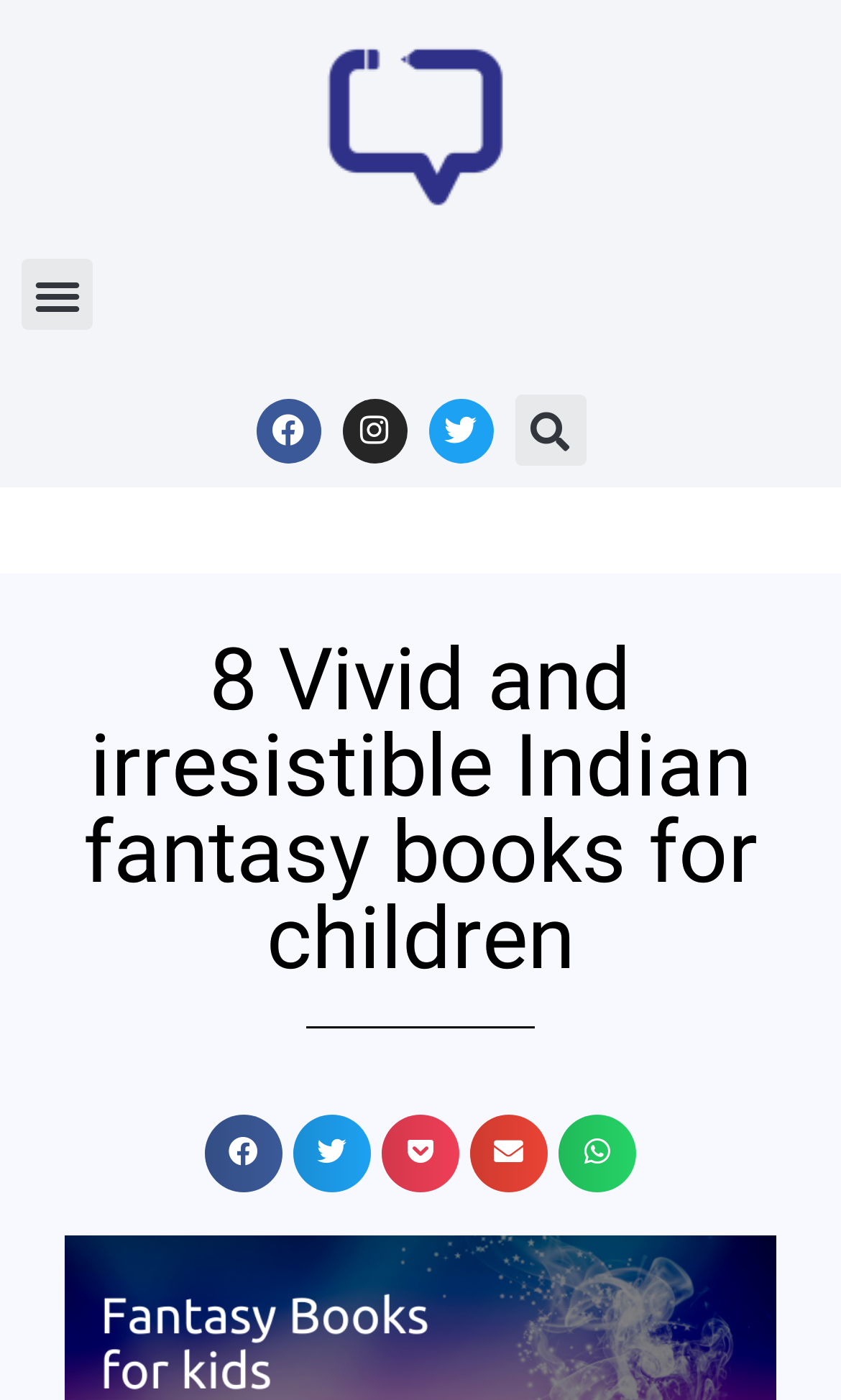Given the description of the UI element: "Twitter", predict the bounding box coordinates in the form of [left, top, right, bottom], with each value being a float between 0 and 1.

[0.509, 0.284, 0.586, 0.33]